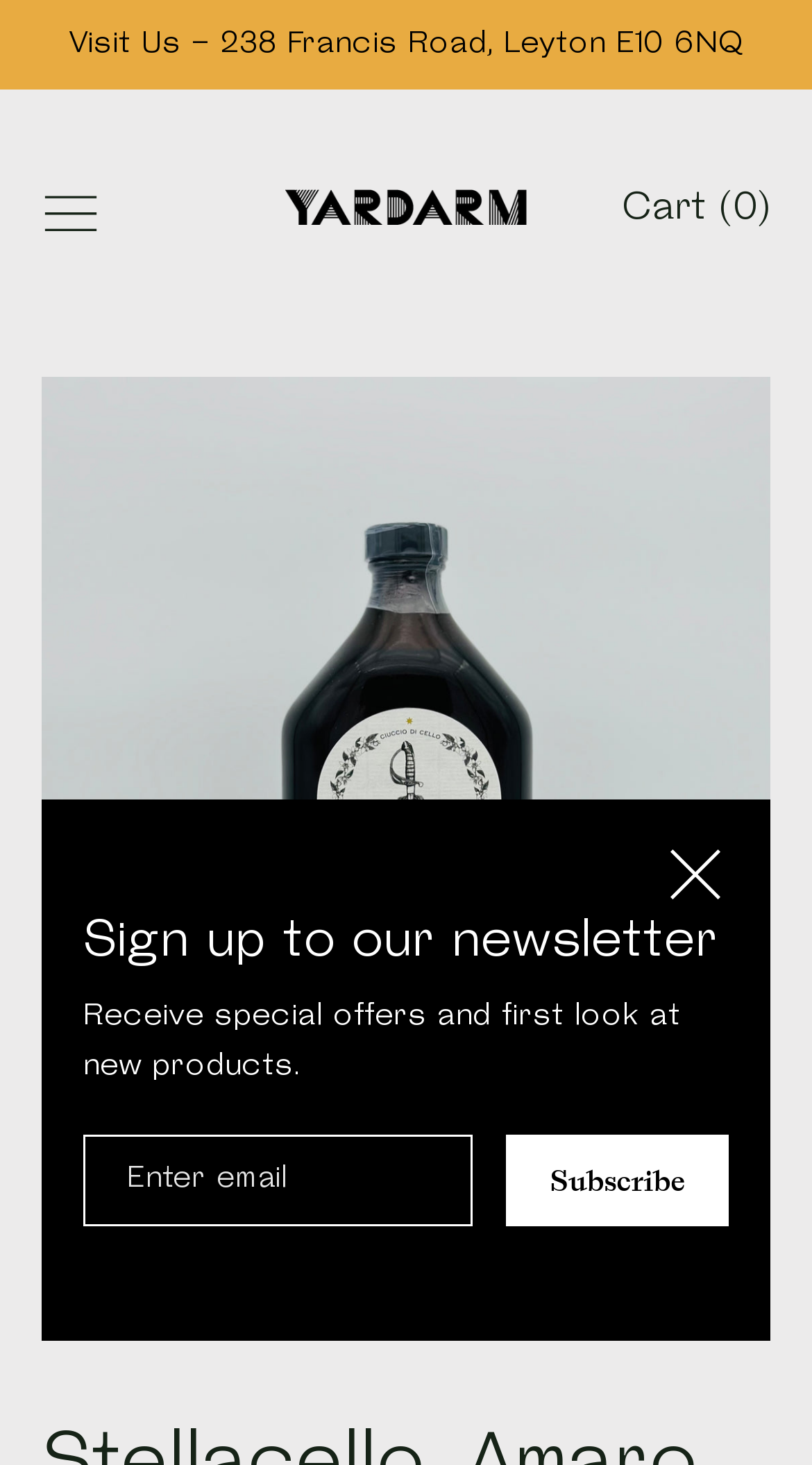What is the function of the button?
Using the image as a reference, deliver a detailed and thorough answer to the question.

The button 'Subscribe' is located in the layout table near the 'Enter email' textbox, indicating that its function is to subscribe to the newsletter after entering an email address.